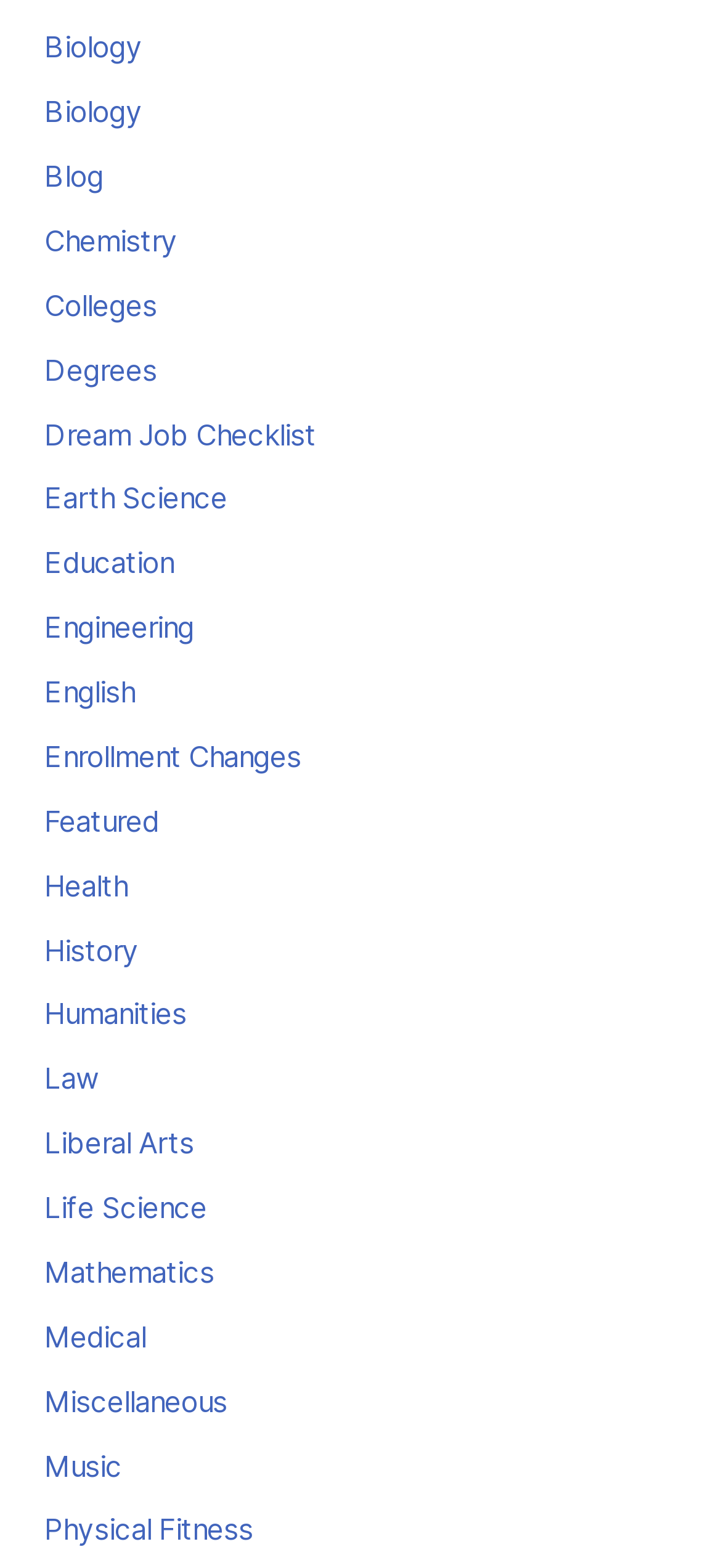Please give a short response to the question using one word or a phrase:
What is the first link on the webpage?

Biology